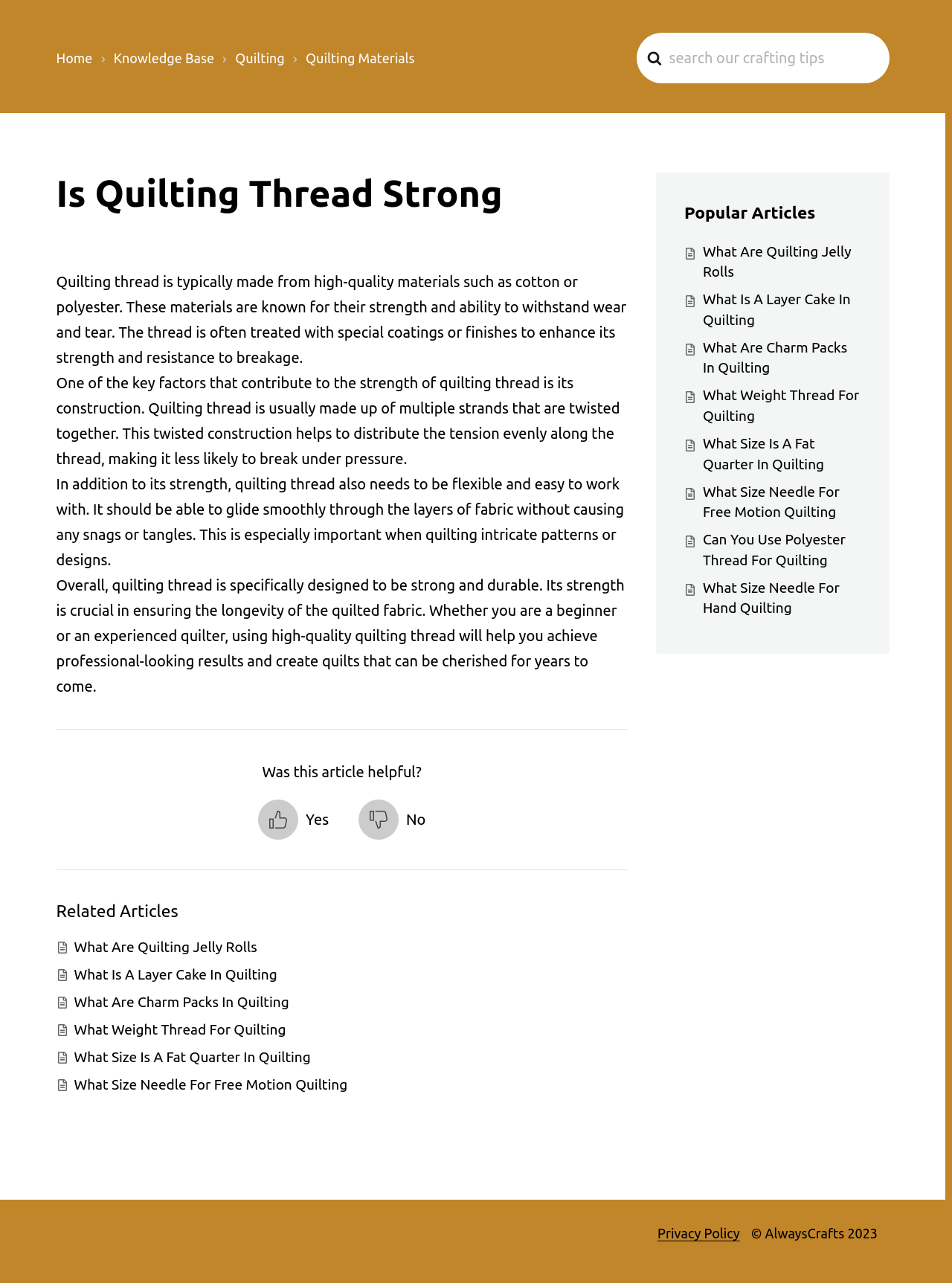What is the copyright information at the bottom of the webpage?
Analyze the screenshot and provide a detailed answer to the question.

The copyright information is located at the bottom of the webpage, indicating that the content is owned by AlwaysCrafts and is copyrighted in 2023. This information is typically included to protect the intellectual property rights of the website owner.